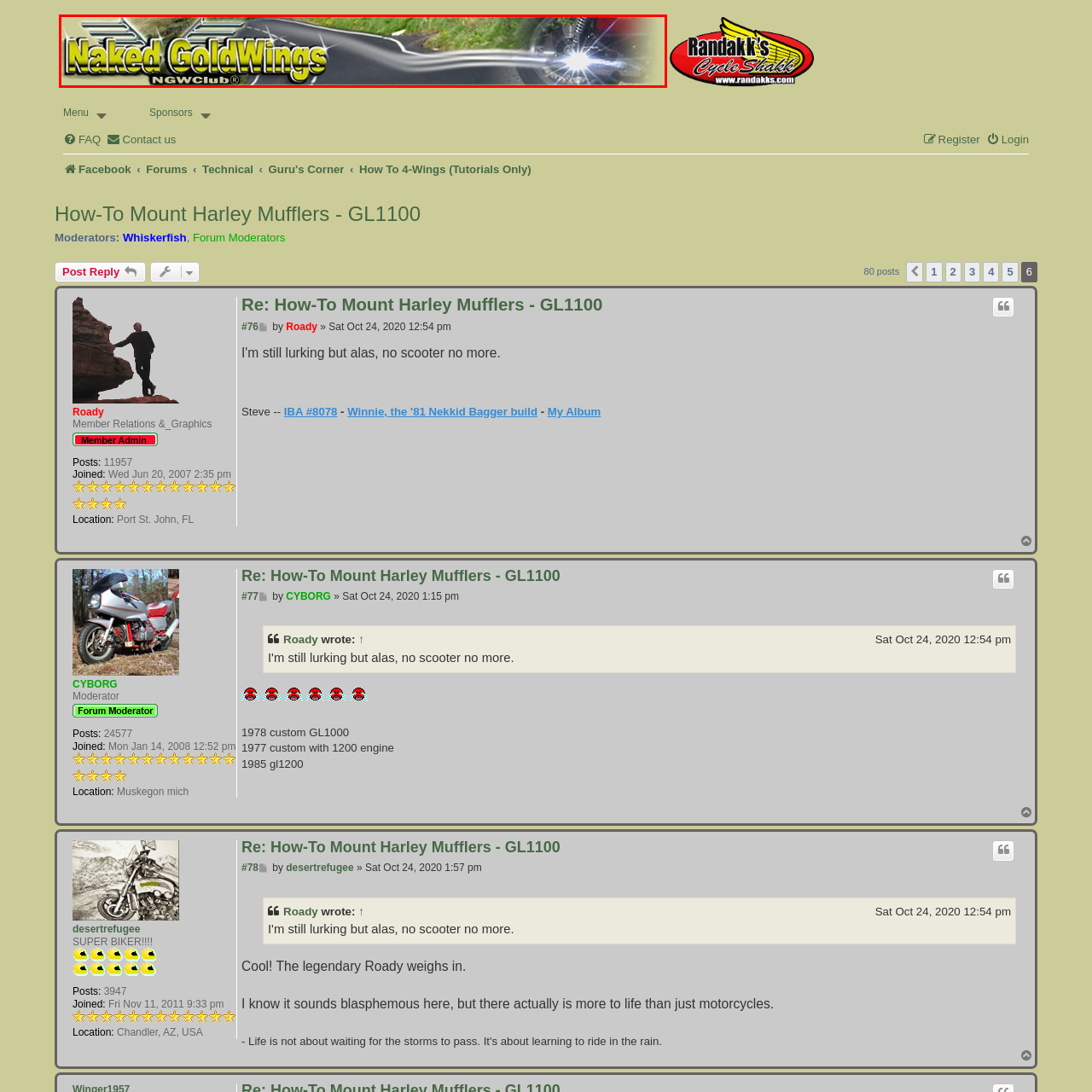What type of motorcycle is represented?
Please closely examine the image within the red bounding box and provide a detailed answer based on the visual information.

The type of motorcycle represented is a Gold Wing because the caption mentions that the community, NGWClub, focuses on Honda Gold Wing motorcycles in their modified forms, and the sleek motorcycle component in the banner likely represents a Gold Wing motorcycle.